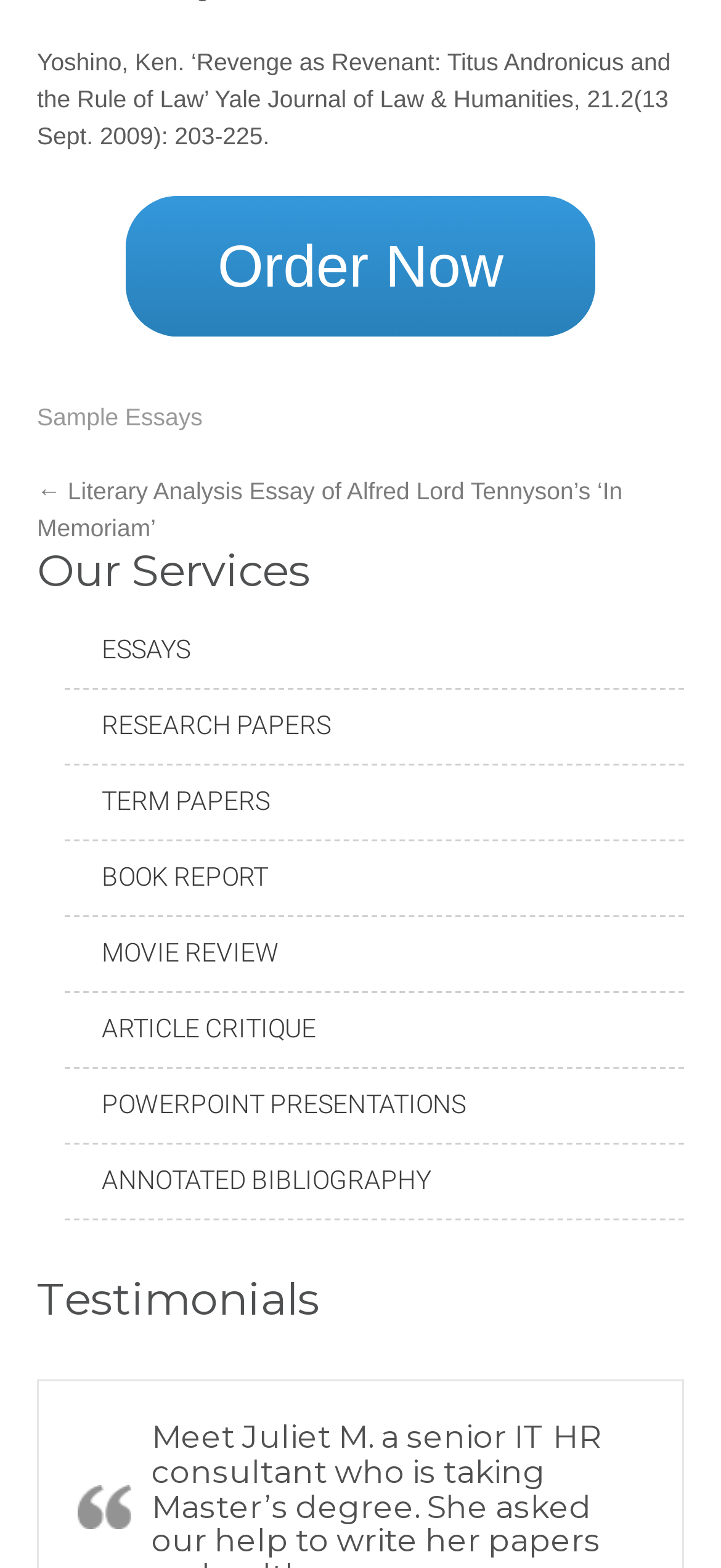Please locate the bounding box coordinates of the region I need to click to follow this instruction: "Click the 'OVERVIEW' link".

None